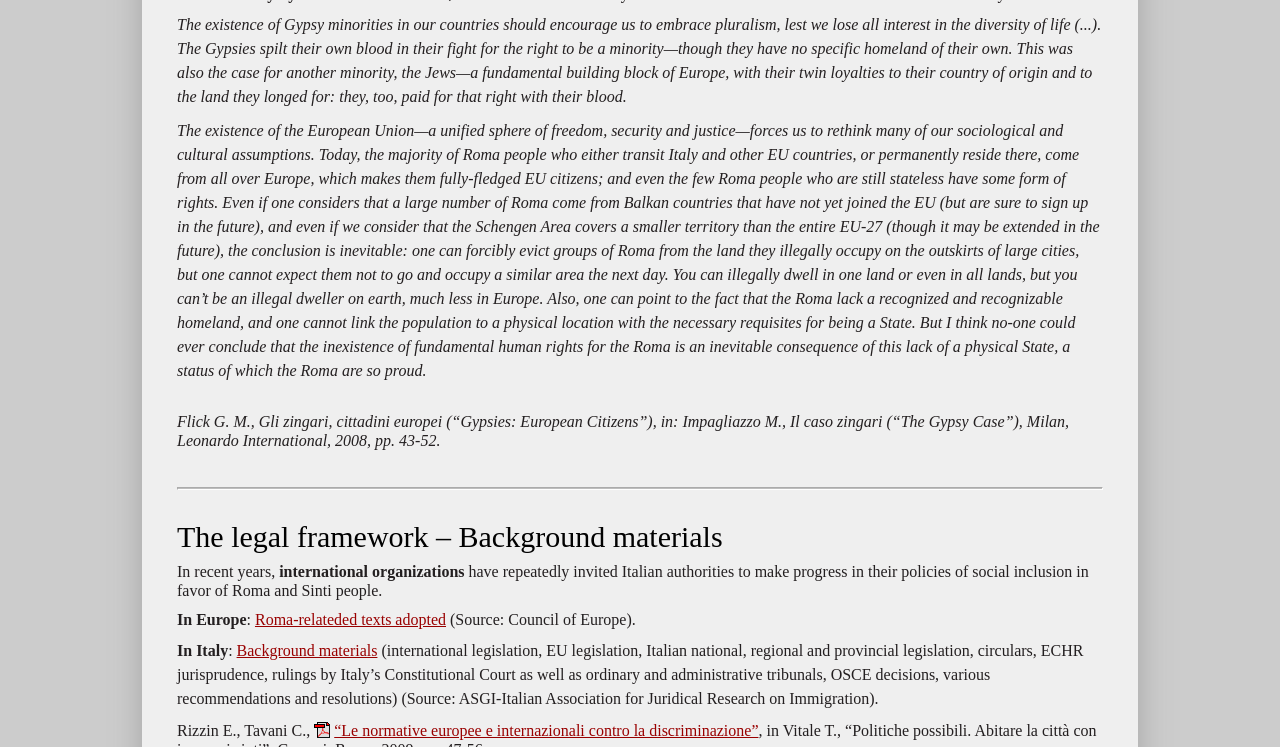How many links are in the first section?
Provide a detailed and well-explained answer to the question.

I counted the number of link elements within the first section, which are 'Roma-relateded texts adopted', 'Background materials', and '“Le normative europee e internazionali contro la discriminazione”'.